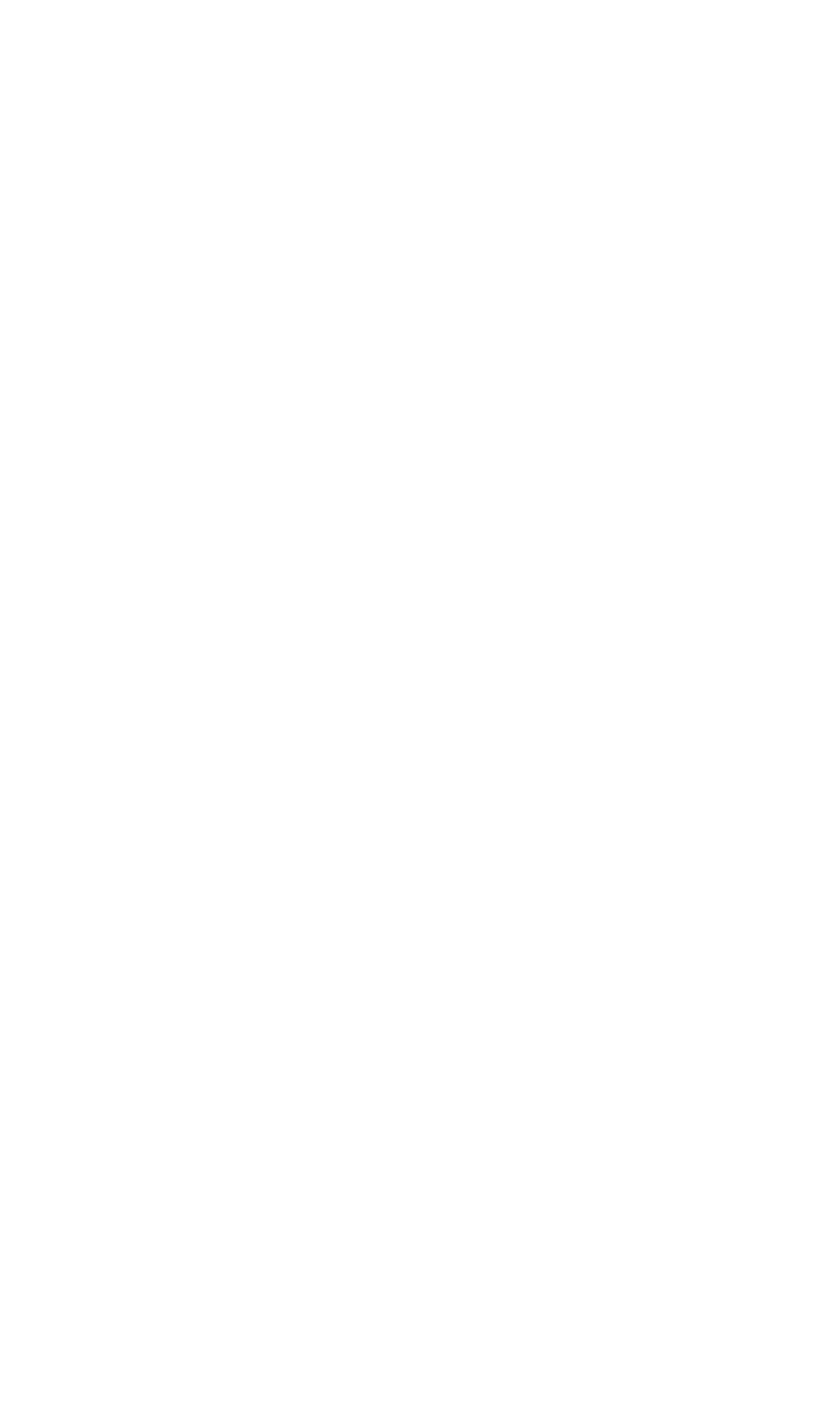Using the element description Whatsapp Broadcast lis, predict the bounding box coordinates for the UI element. Provide the coordinates in (top-left x, top-left y, bottom-right x, bottom-right y) format with values ranging from 0 to 1.

[0.224, 0.287, 0.74, 0.37]